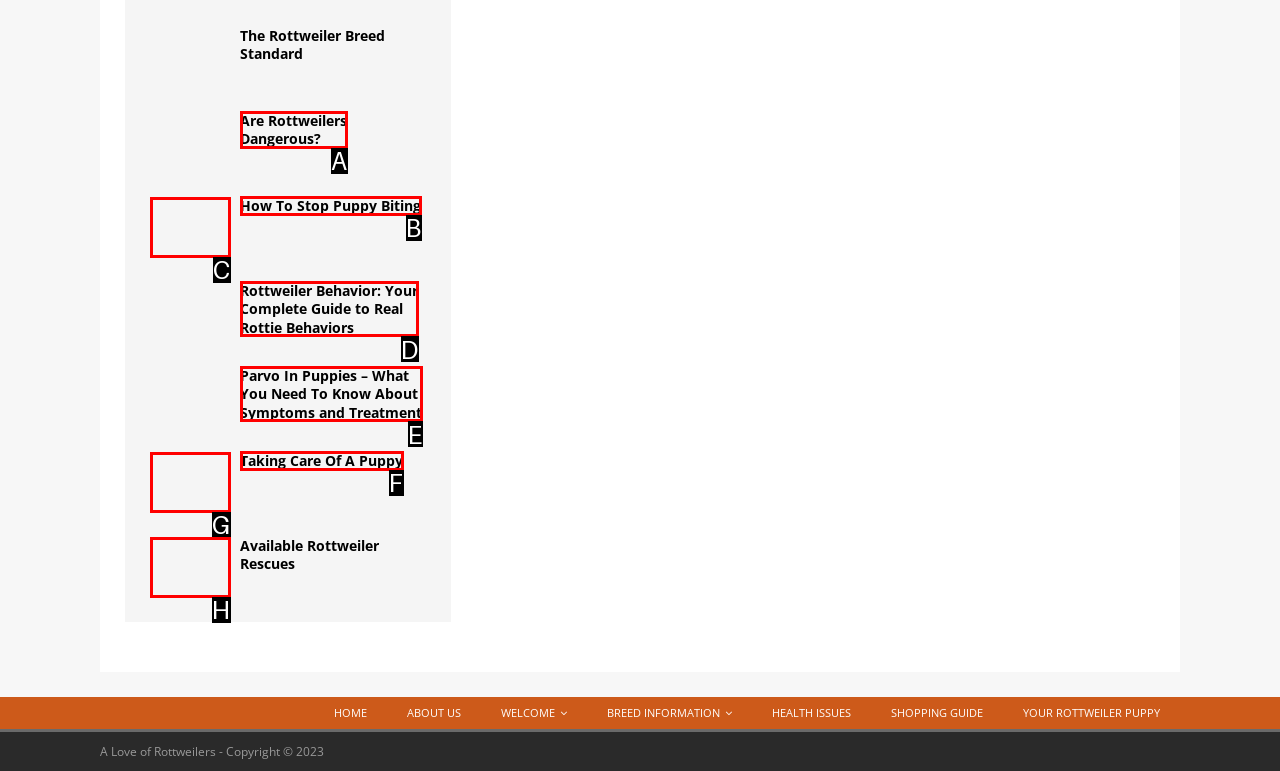Given the description: title="Available Rottweiler Rescues", identify the HTML element that fits best. Respond with the letter of the correct option from the choices.

H